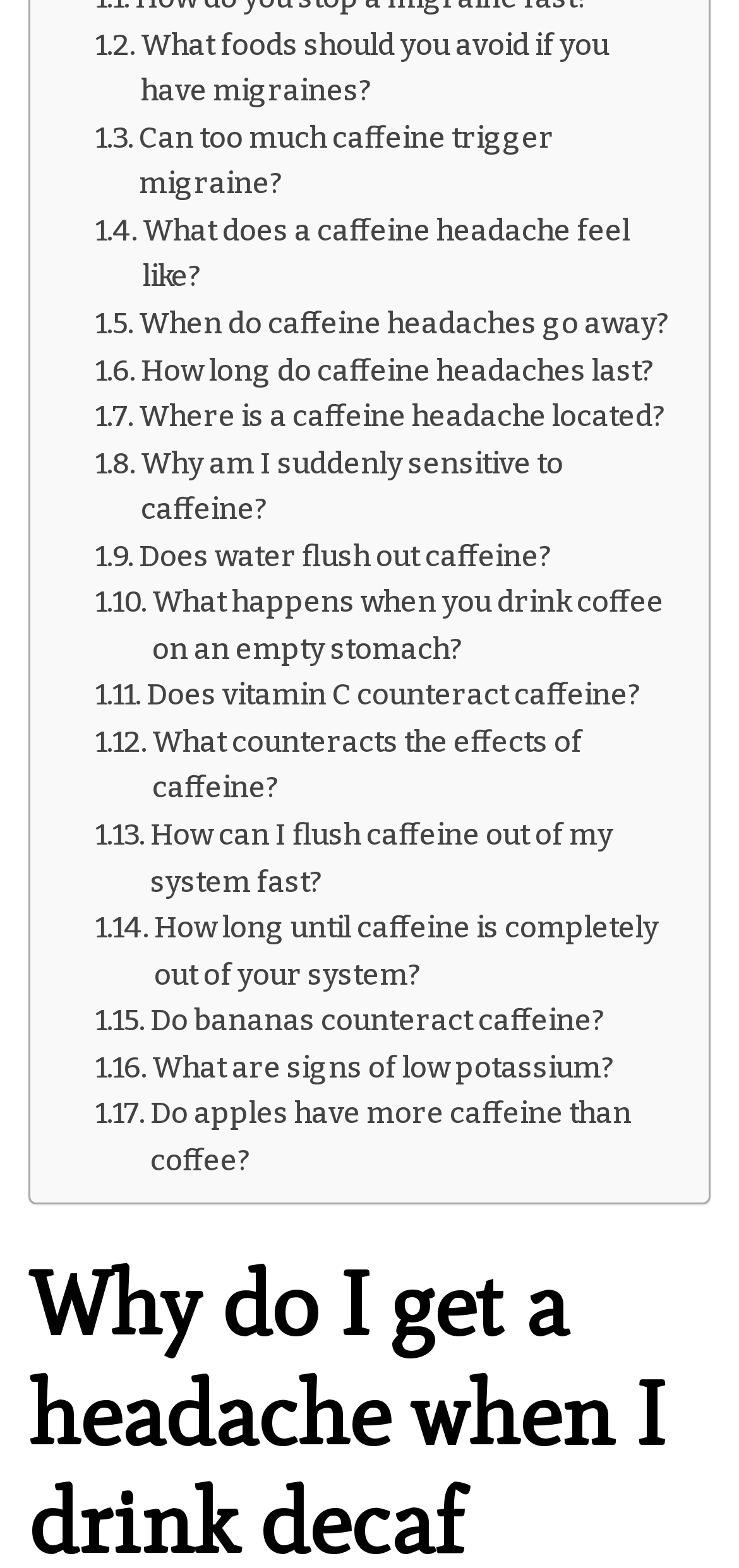Using the webpage screenshot, locate the HTML element that fits the following description and provide its bounding box: "Does vitamin C counteract caffeine?".

[0.129, 0.429, 0.867, 0.459]